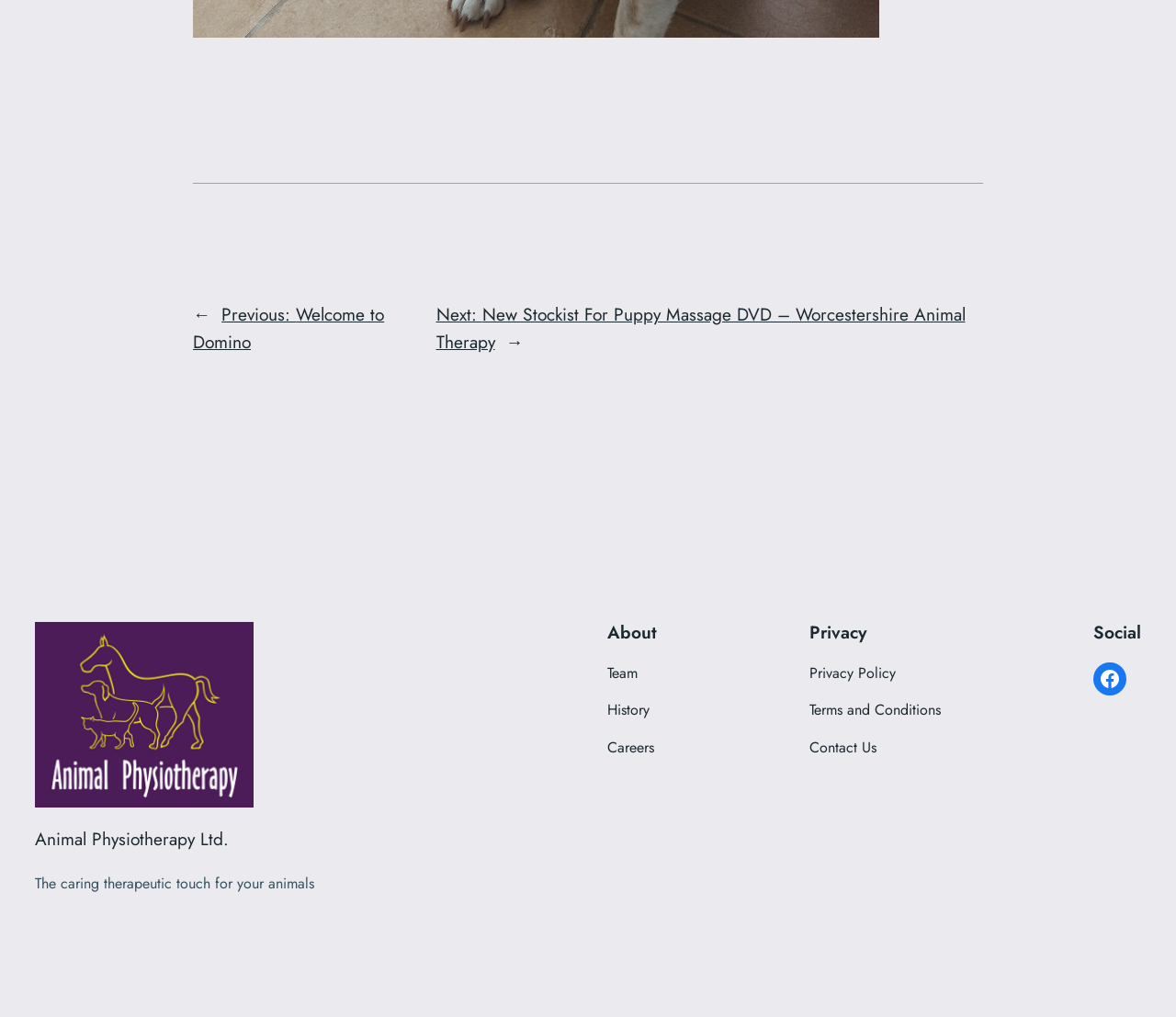What is the tagline of the company?
Refer to the screenshot and respond with a concise word or phrase.

The caring therapeutic touch for your animals